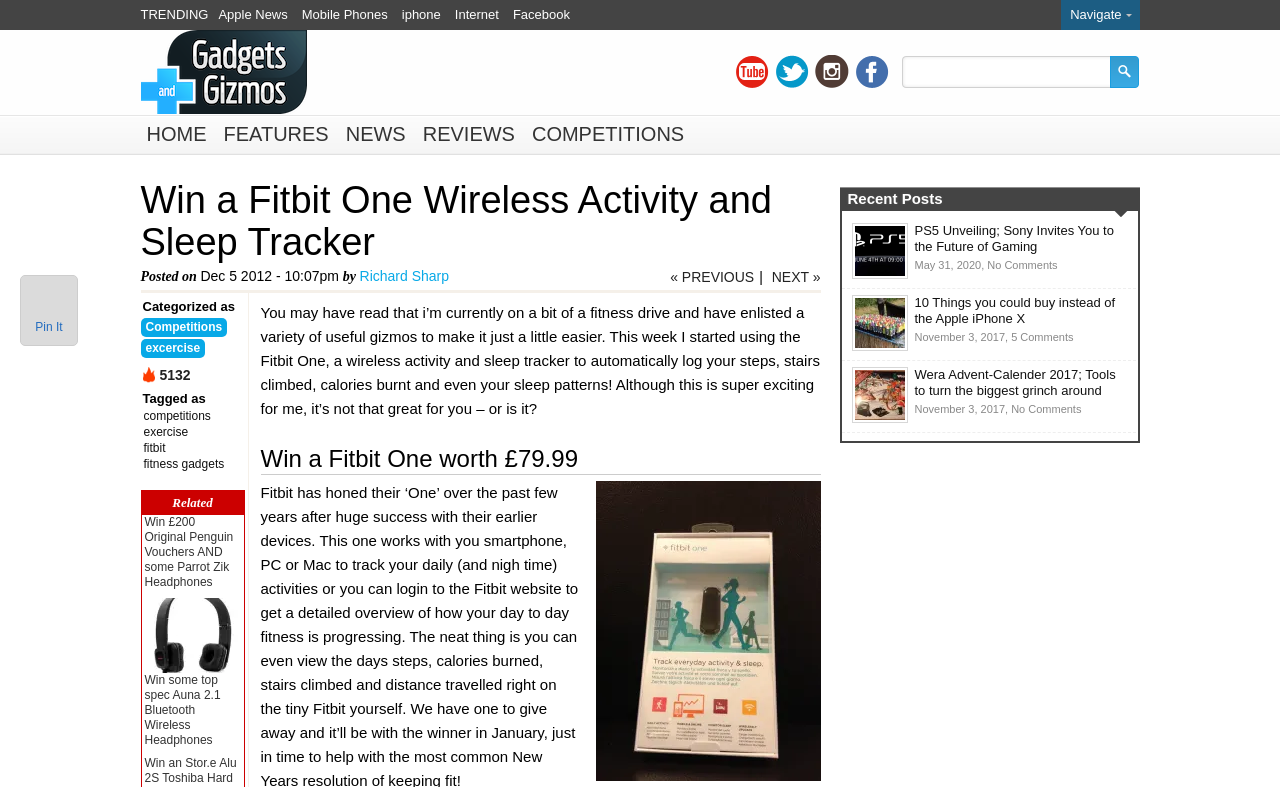Provide a comprehensive description of the webpage.

This webpage is about a blog post titled "Win a Fitbit One Wireless Activity and Sleep Tracker" on a gadgets and gizmos website. At the top, there are several links to trending topics, including "Apple News", "Mobile Phones", "iPhone", "Internet", and "Facebook". Below these links, there is a navigation menu with options like "HOME", "FEATURES", "NEWS", "REVIEWS", and "COMPETITIONS".

The main content of the webpage is a blog post about the author's experience with a Fitbit One, a wireless activity and sleep tracker. The post is divided into sections, with headings and paragraphs of text. There is also an image of the Fitbit One device. The author mentions that they are giving away a Fitbit One worth £79.99.

On the right side of the webpage, there is a section titled "Recent Posts" with links to other blog posts, including "PS5 Unveiling; Sony Invites You to the Future of Gaming", "10 Things you could buy instead of the Apple iPhone X", and "Wera Advent-Calender 2017; Tools to turn the biggest grinch around". Each of these links has a heading and a brief description.

At the bottom of the webpage, there are social media links to YouTube, Twitter, Instagram, and Facebook. There is also a search bar and a button to submit a search query.